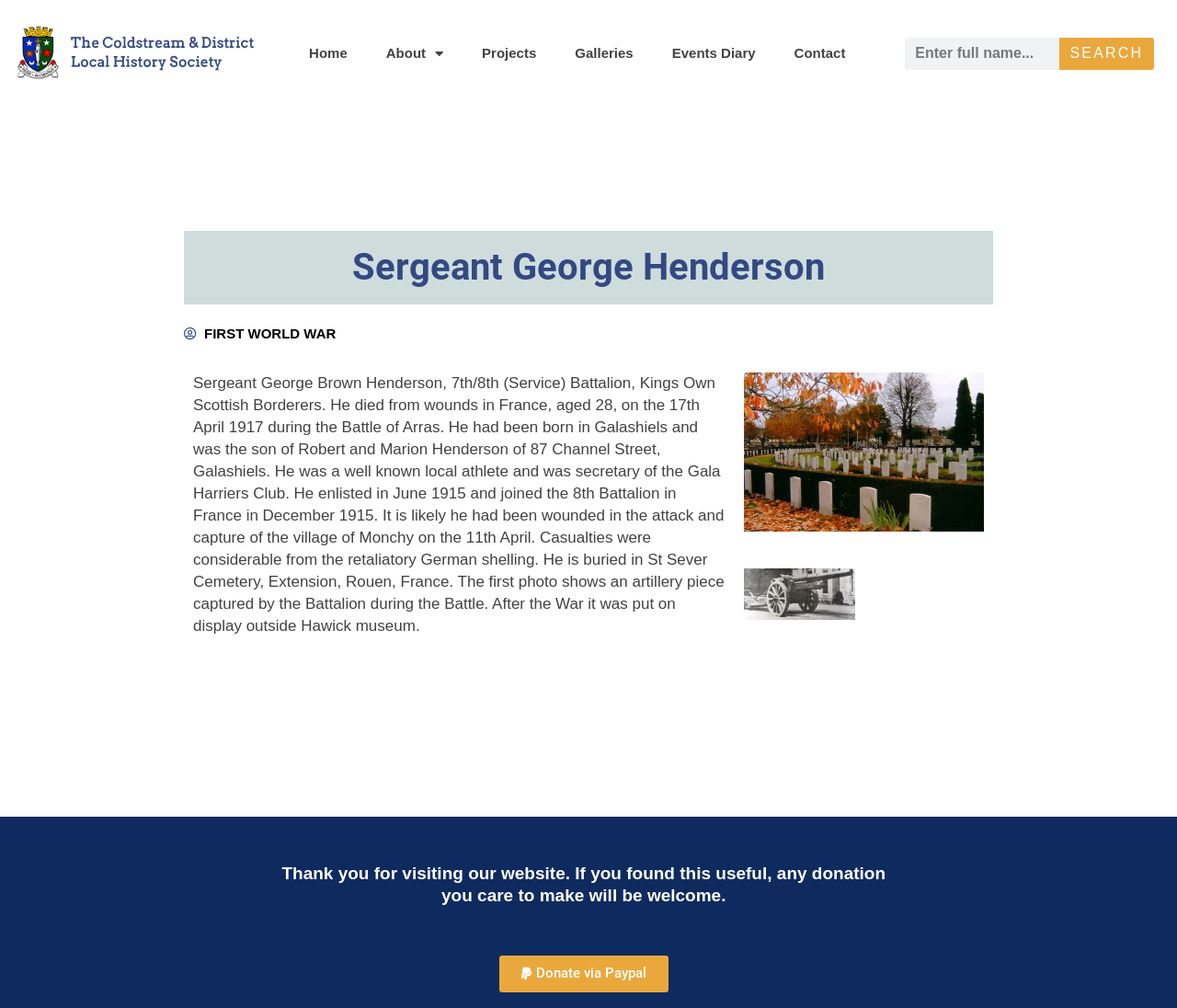Show the bounding box coordinates for the element that needs to be clicked to execute the following instruction: "read about sergeant george henderson". Provide the coordinates in the form of four float numbers between 0 and 1, i.e., [left, top, right, bottom].

[0.172, 0.247, 0.828, 0.284]